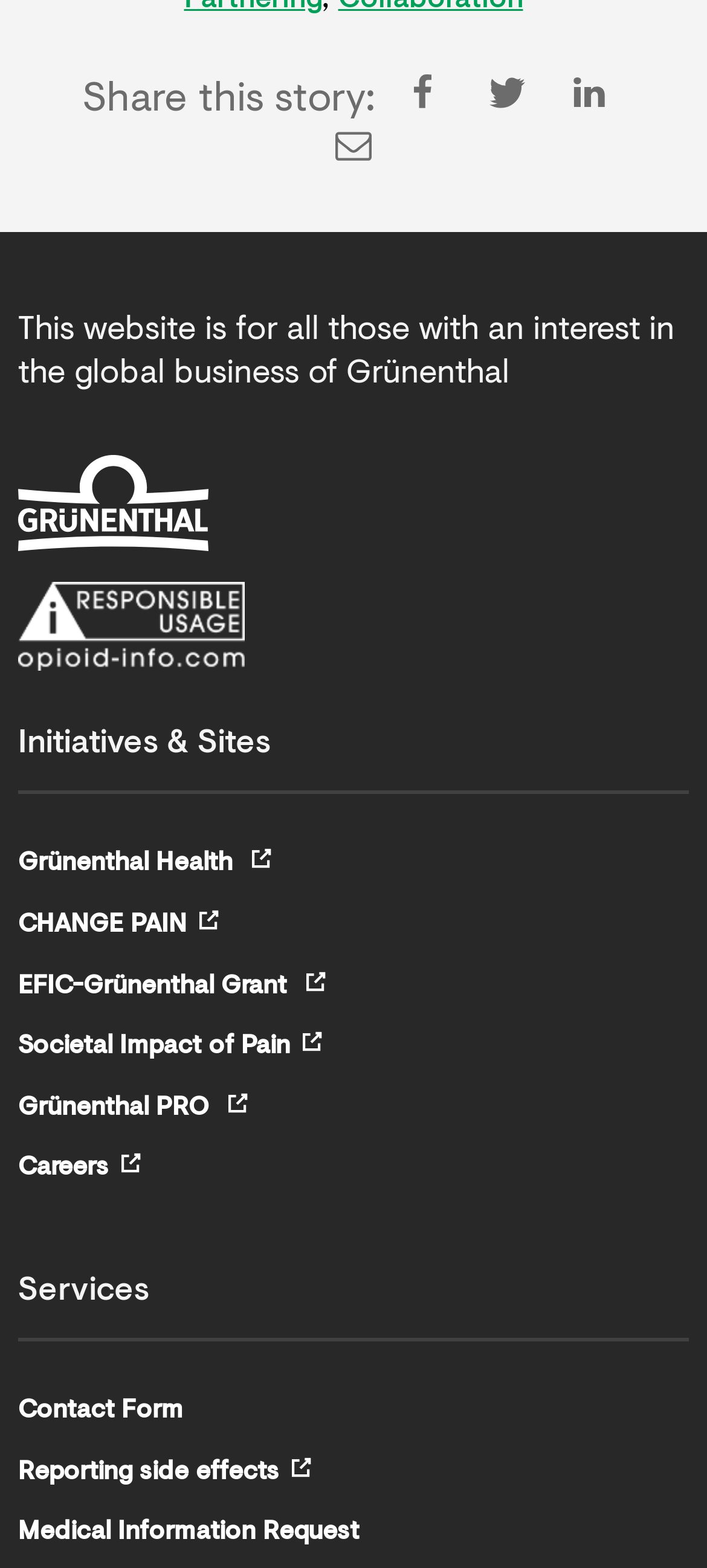What is the name of the company logo?
Give a one-word or short phrase answer based on the image.

Grünenthal Group